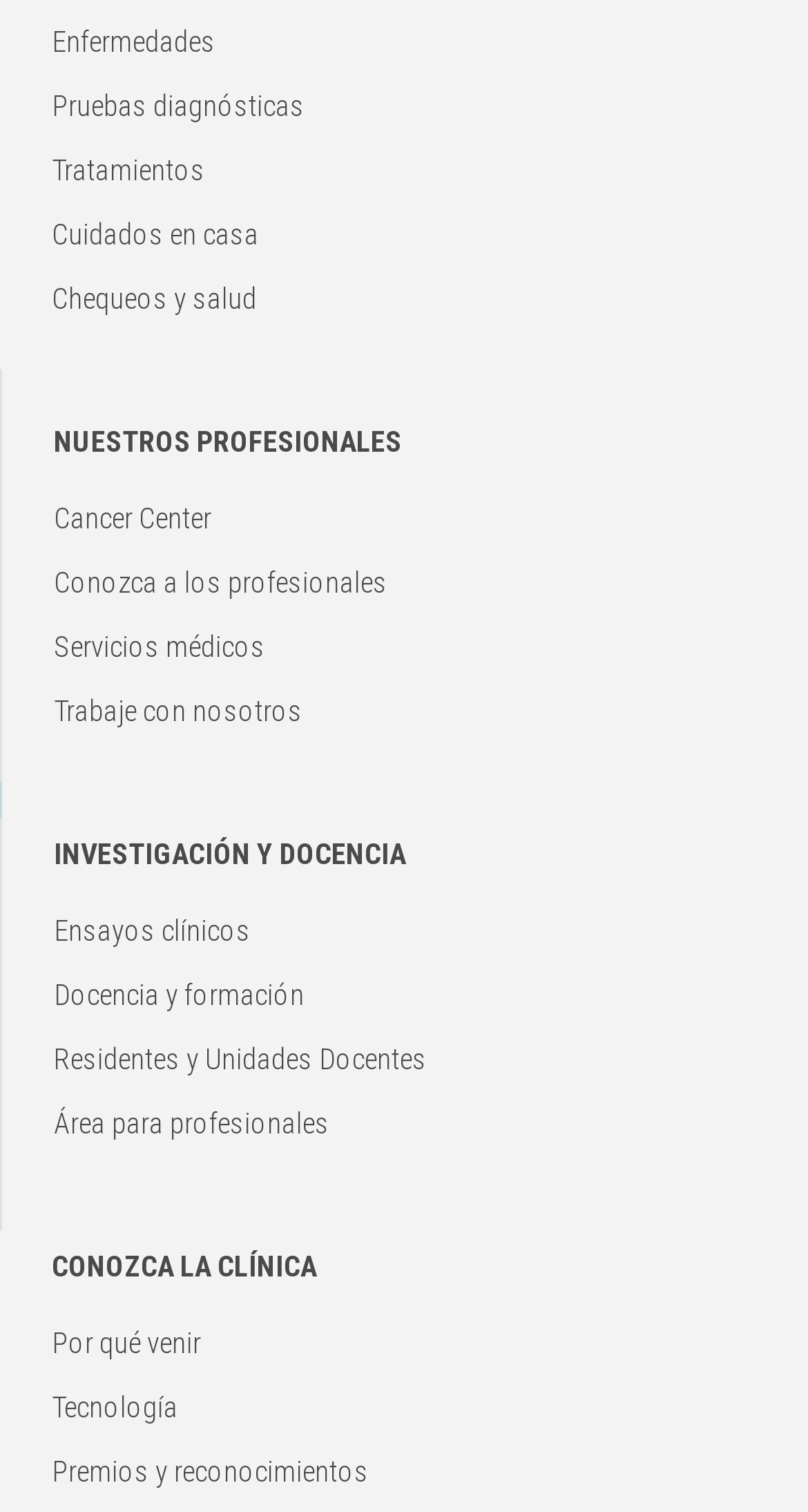Using the image as a reference, answer the following question in as much detail as possible:
What is the name of the medical center?

The link 'Cancer Center' is present on the webpage, which suggests that it is the name of the medical center.